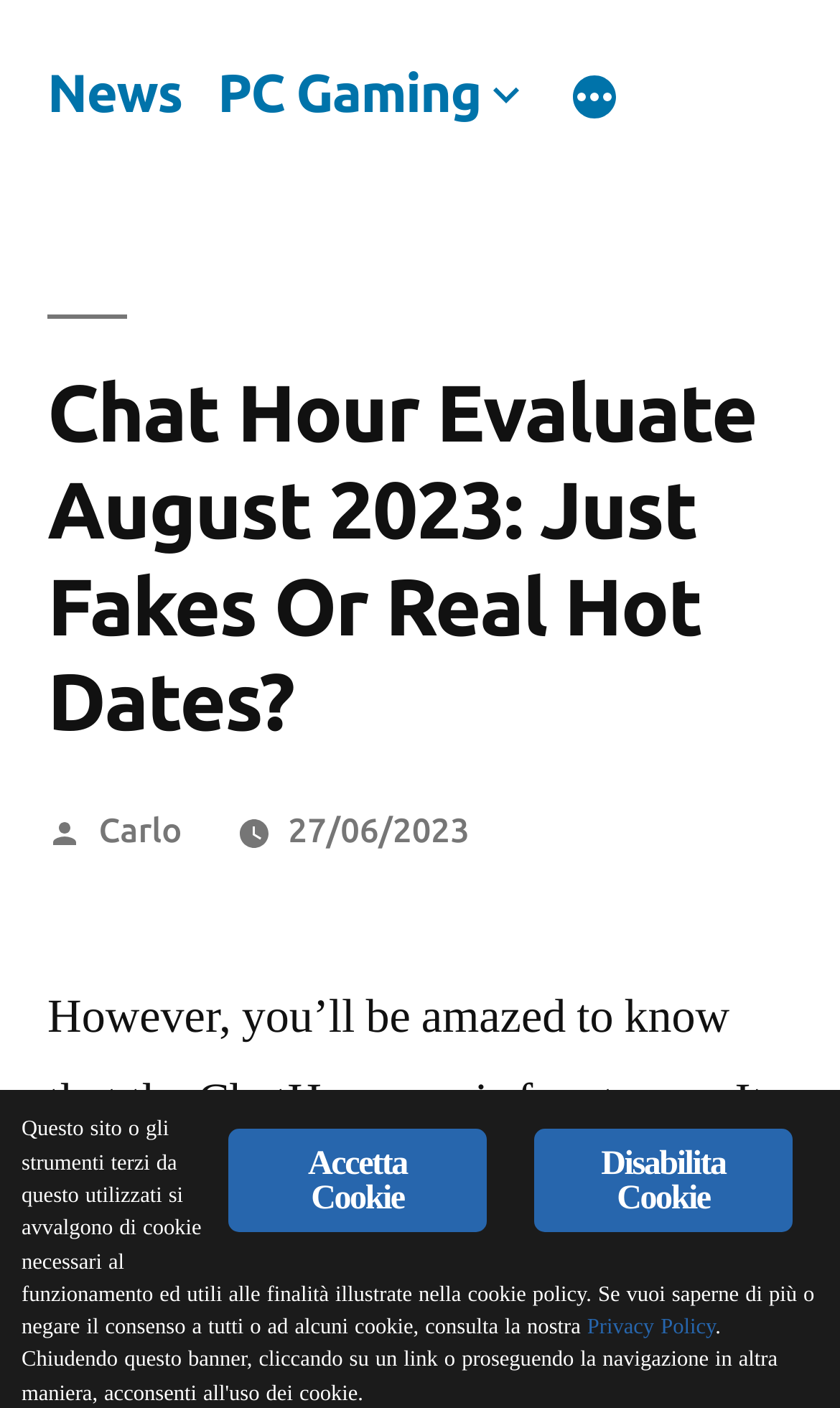Is there a news section on the website?
Refer to the screenshot and deliver a thorough answer to the question presented.

The presence of a news section can be inferred from the top menu section of the webpage, where there is a link 'News'.